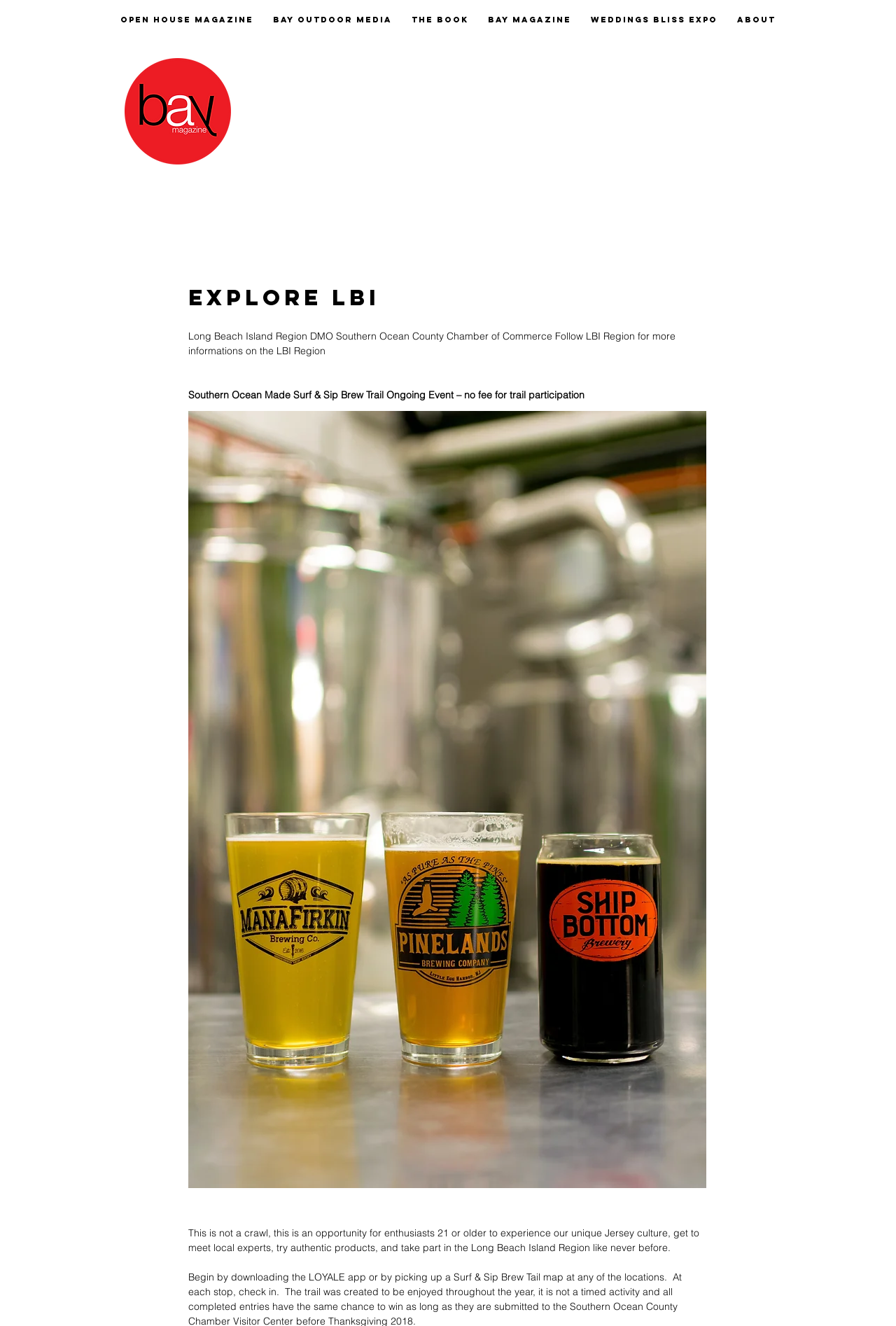What is the name of the region?
Using the image as a reference, give a one-word or short phrase answer.

Long Beach Island Region